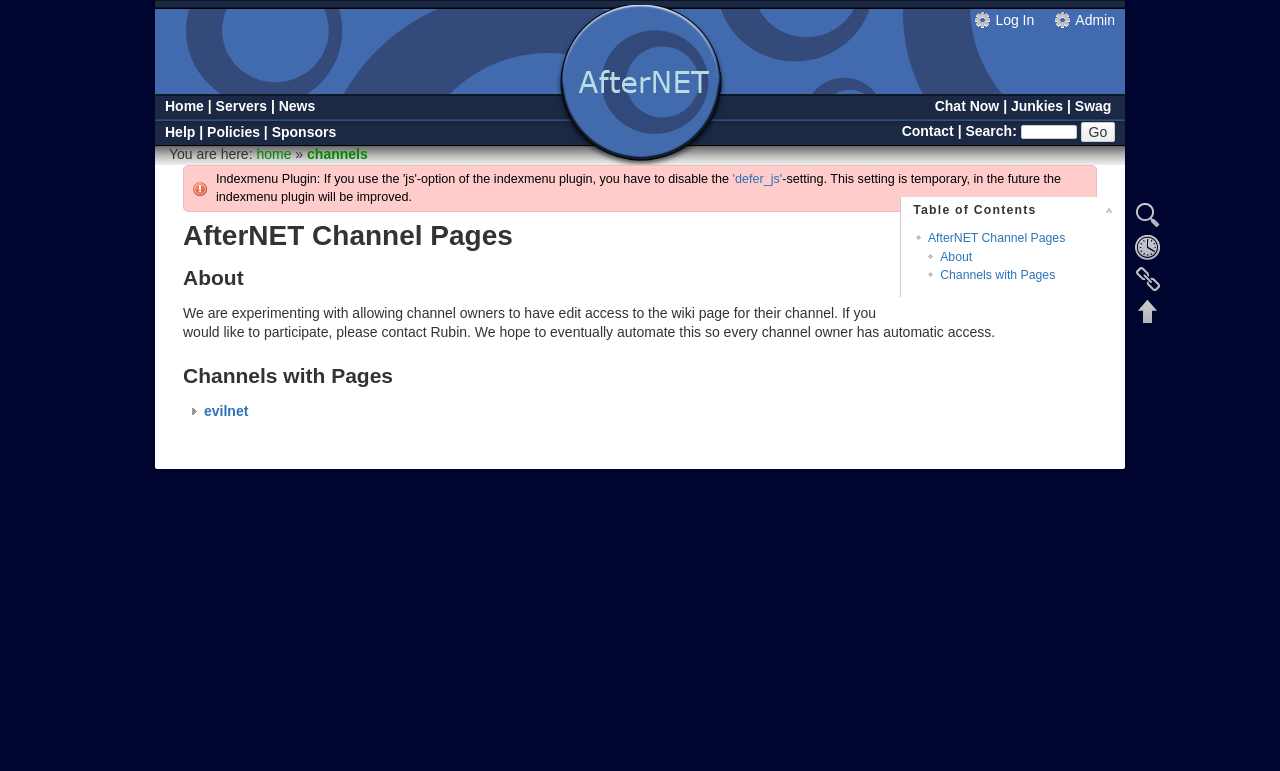Provide the bounding box coordinates of the HTML element described by the text: "AfterNET Channel Pages".

[0.725, 0.3, 0.832, 0.318]